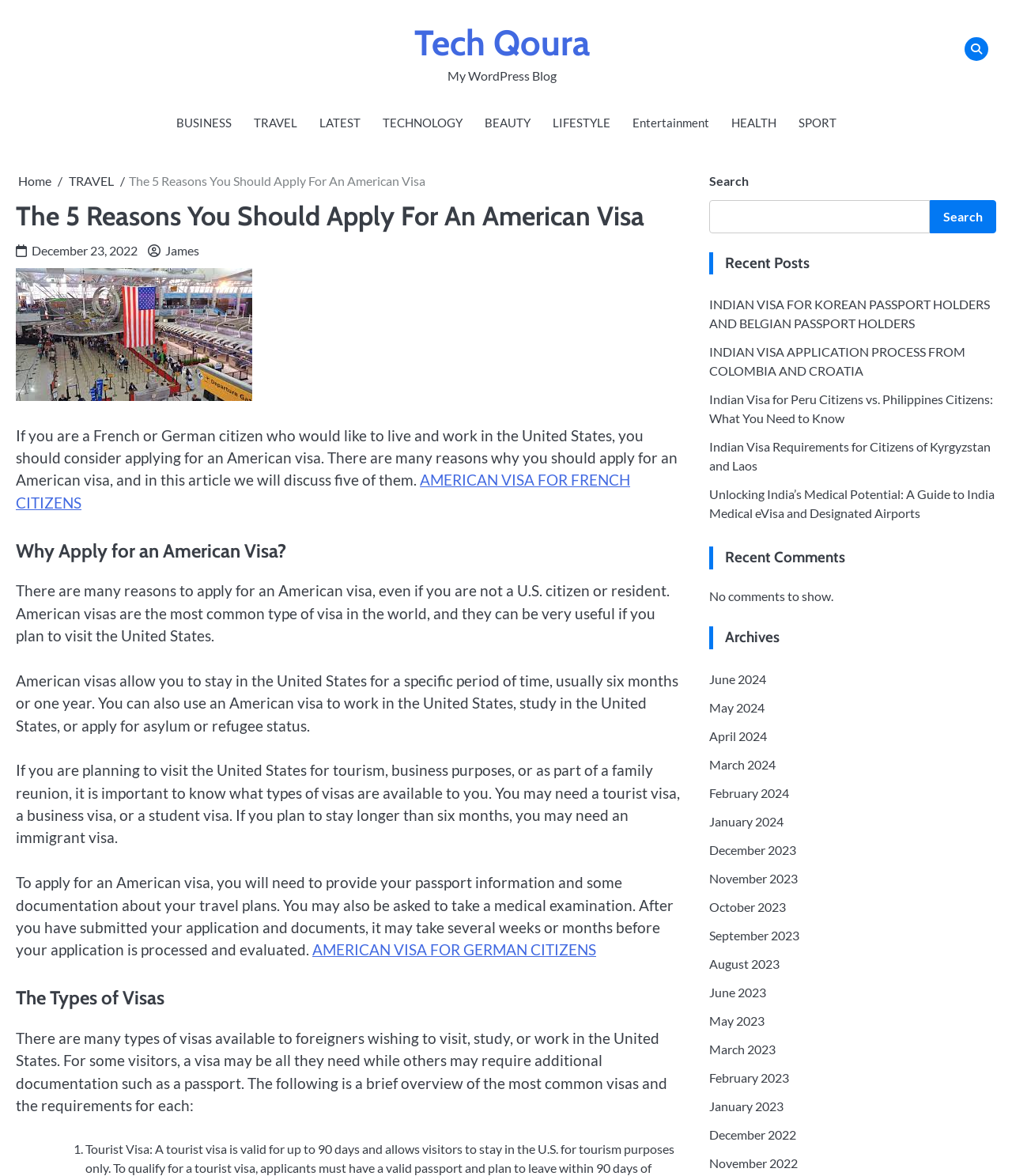Locate the bounding box coordinates of the clickable region necessary to complete the following instruction: "Go to Home page". Provide the coordinates in the format of four float numbers between 0 and 1, i.e., [left, top, right, bottom].

None